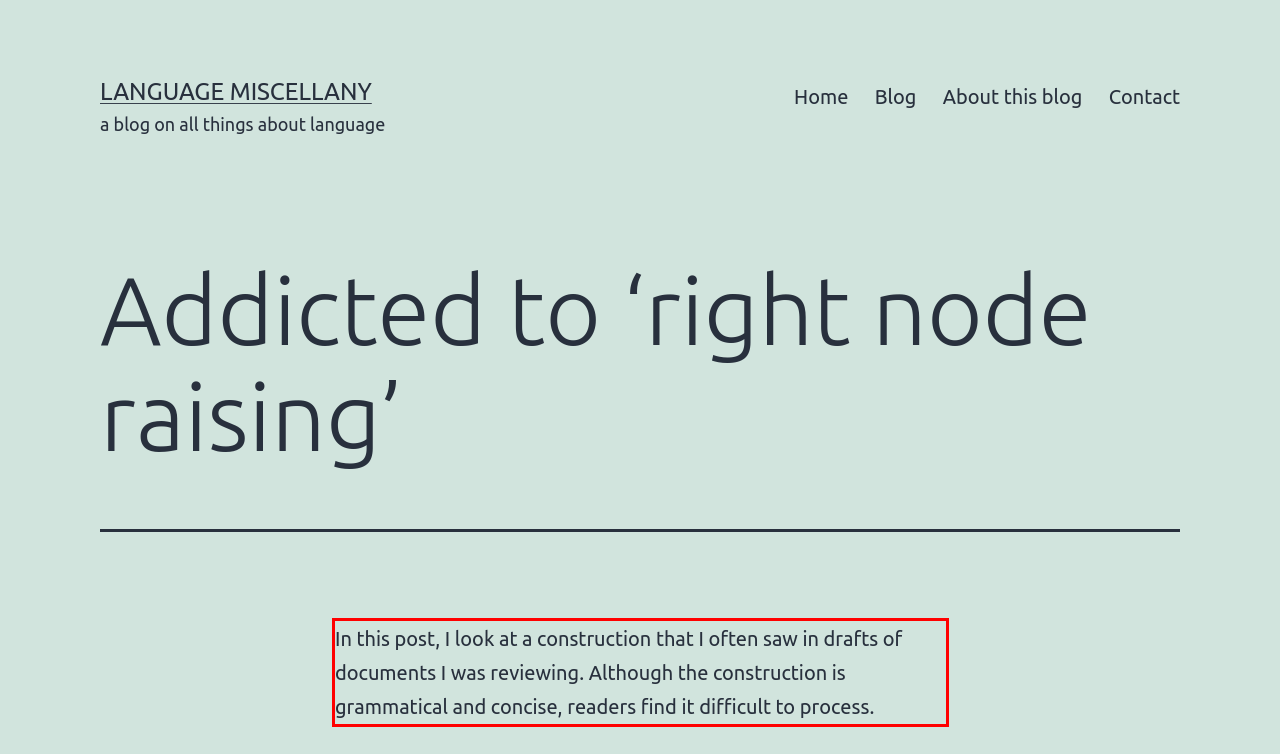You have a screenshot with a red rectangle around a UI element. Recognize and extract the text within this red bounding box using OCR.

In this post, I look at a construction that I often saw in drafts of documents I was reviewing. Although the construction is grammatical and concise, readers find it difficult to process.